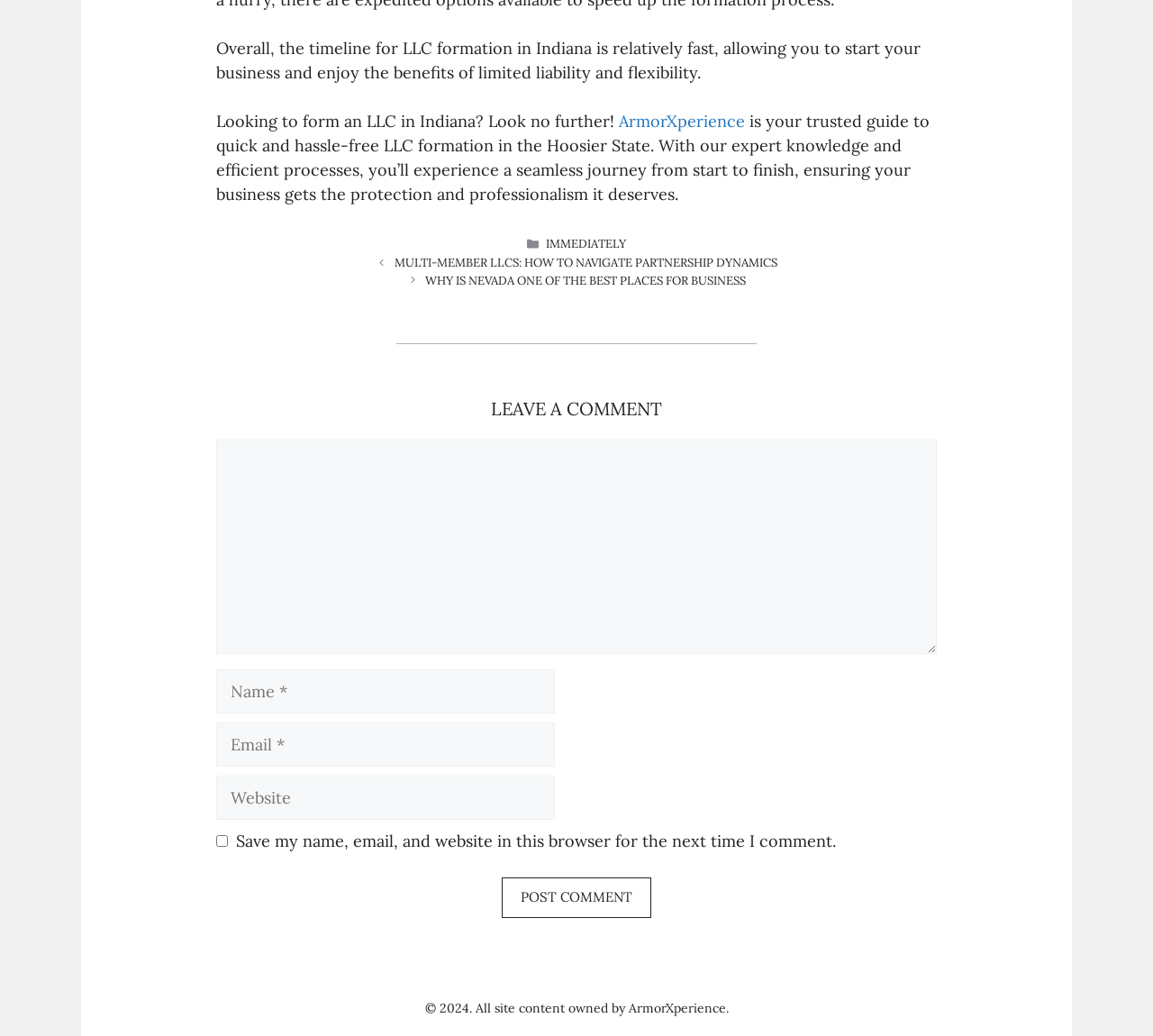Determine the bounding box coordinates of the clickable element necessary to fulfill the instruction: "Enter your name in the 'Name' field". Provide the coordinates as four float numbers within the 0 to 1 range, i.e., [left, top, right, bottom].

[0.188, 0.646, 0.481, 0.689]